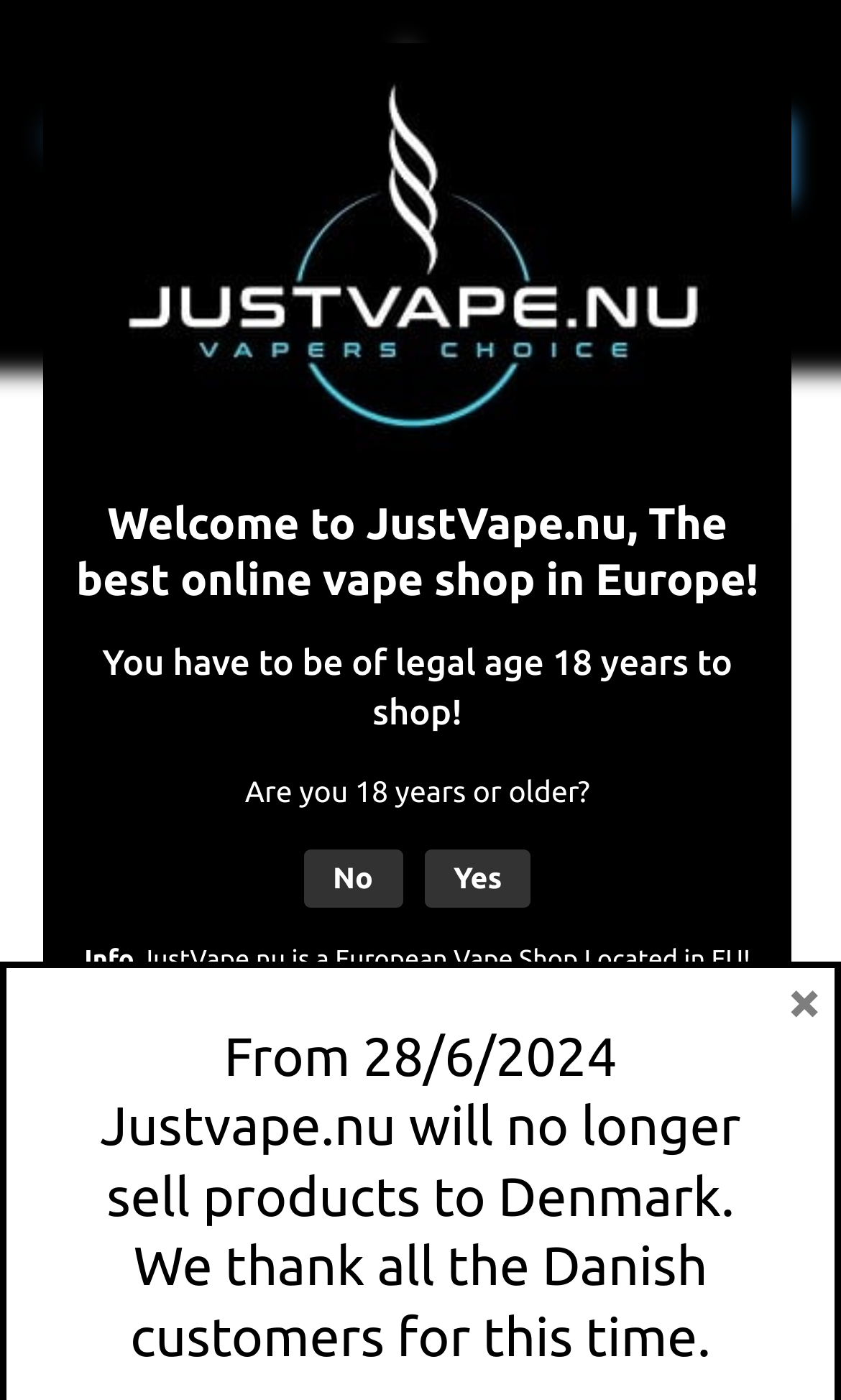How many items are in the shopping cart?
Using the image, provide a concise answer in one word or a short phrase.

0